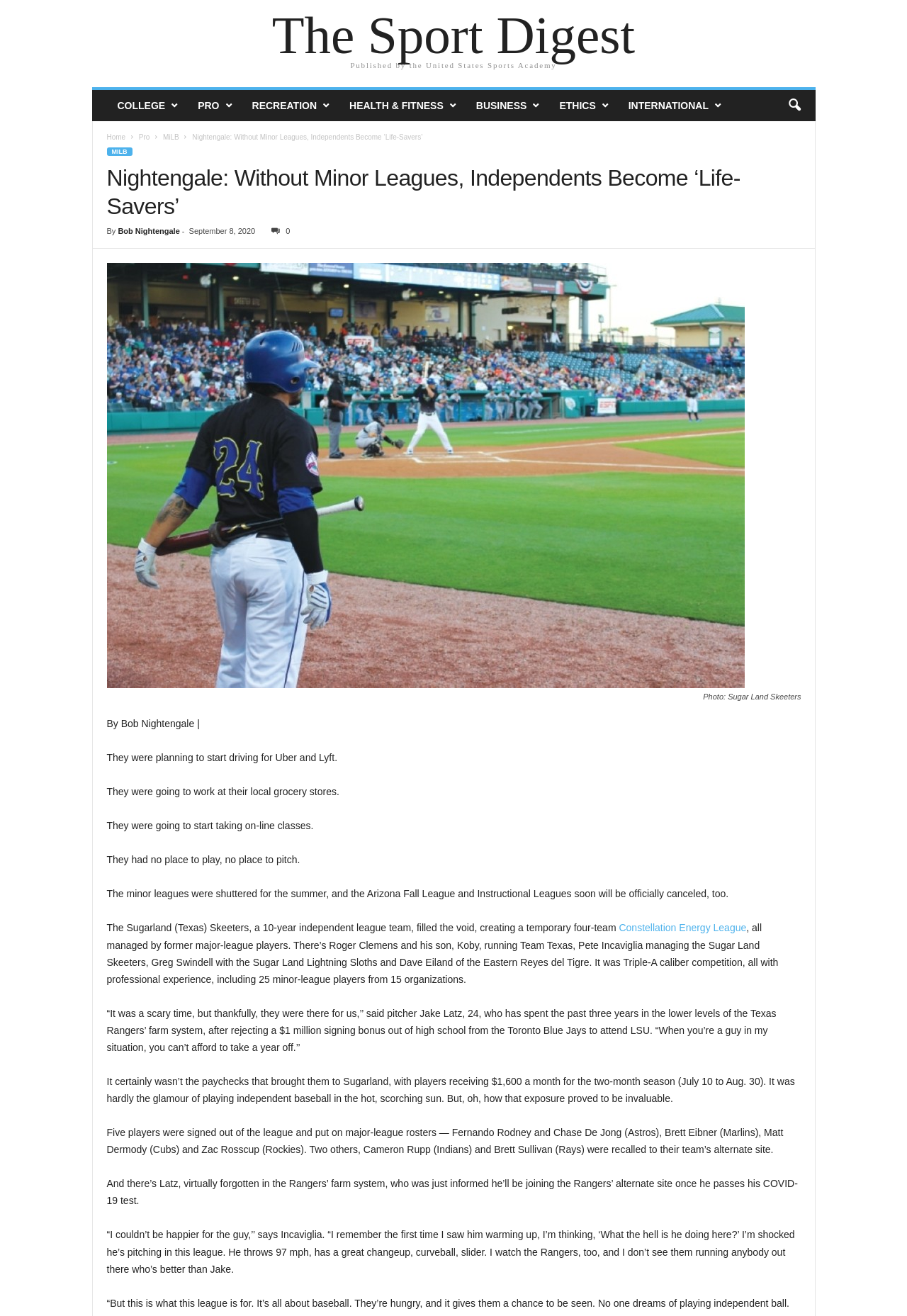Please provide the bounding box coordinate of the region that matches the element description: Recreation. Coordinates should be in the format (top-left x, top-left y, bottom-right x, bottom-right y) and all values should be between 0 and 1.

[0.266, 0.068, 0.373, 0.092]